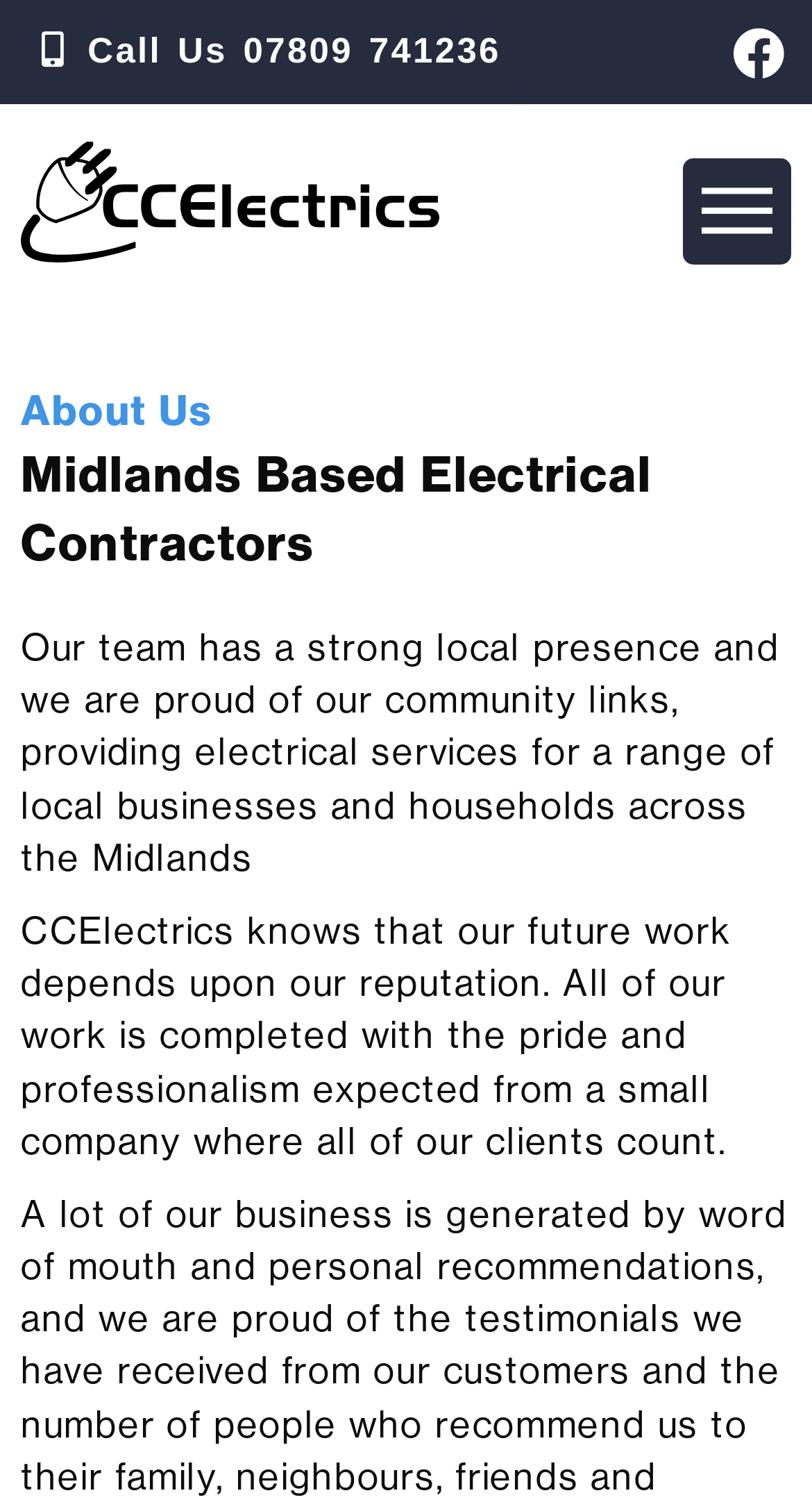Given the element description "title="CCE Electrics"" in the screenshot, predict the bounding box coordinates of that UI element.

[0.026, 0.094, 0.541, 0.174]